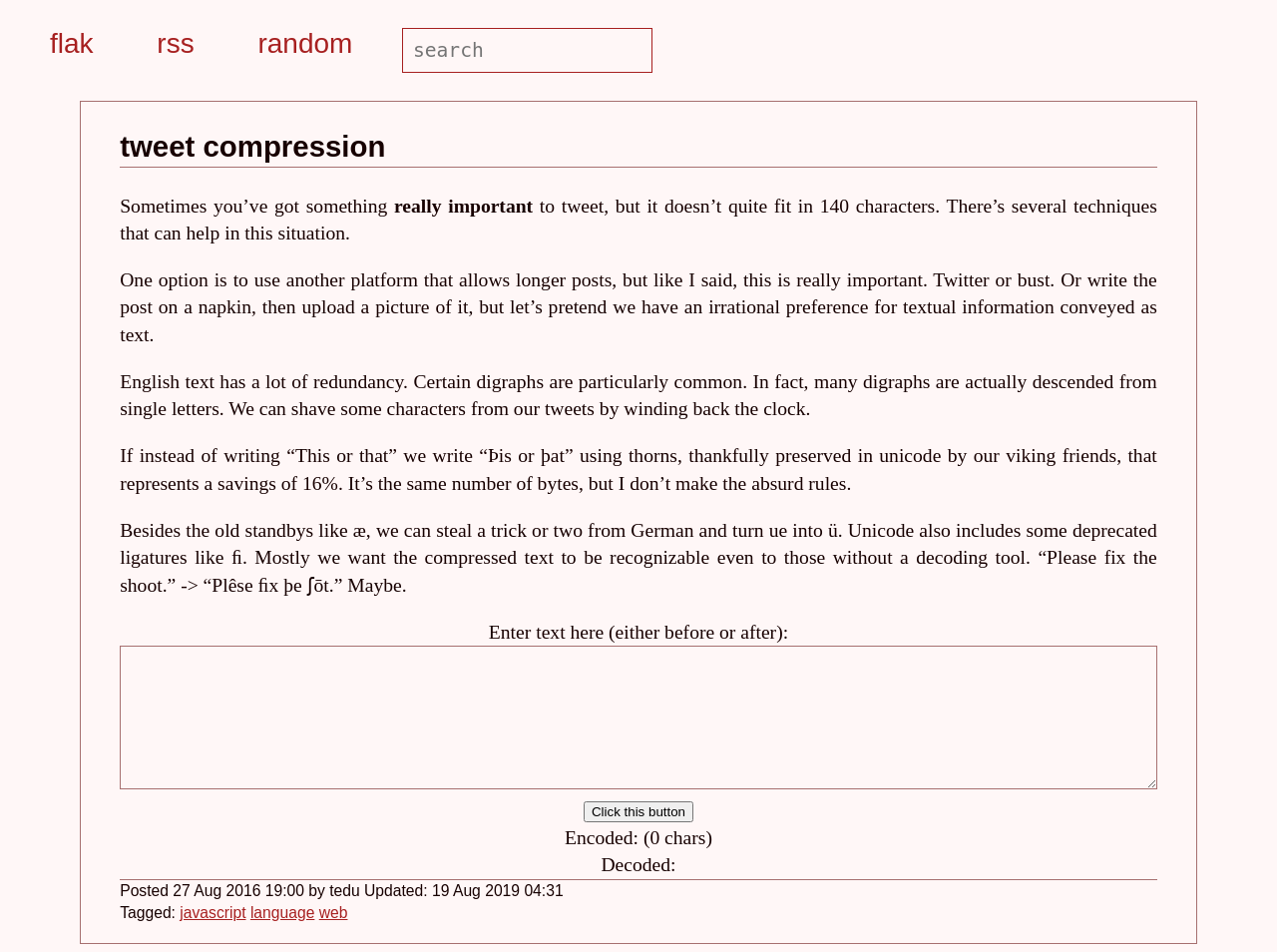Please specify the bounding box coordinates for the clickable region that will help you carry out the instruction: "click the flak link".

[0.028, 0.029, 0.084, 0.062]